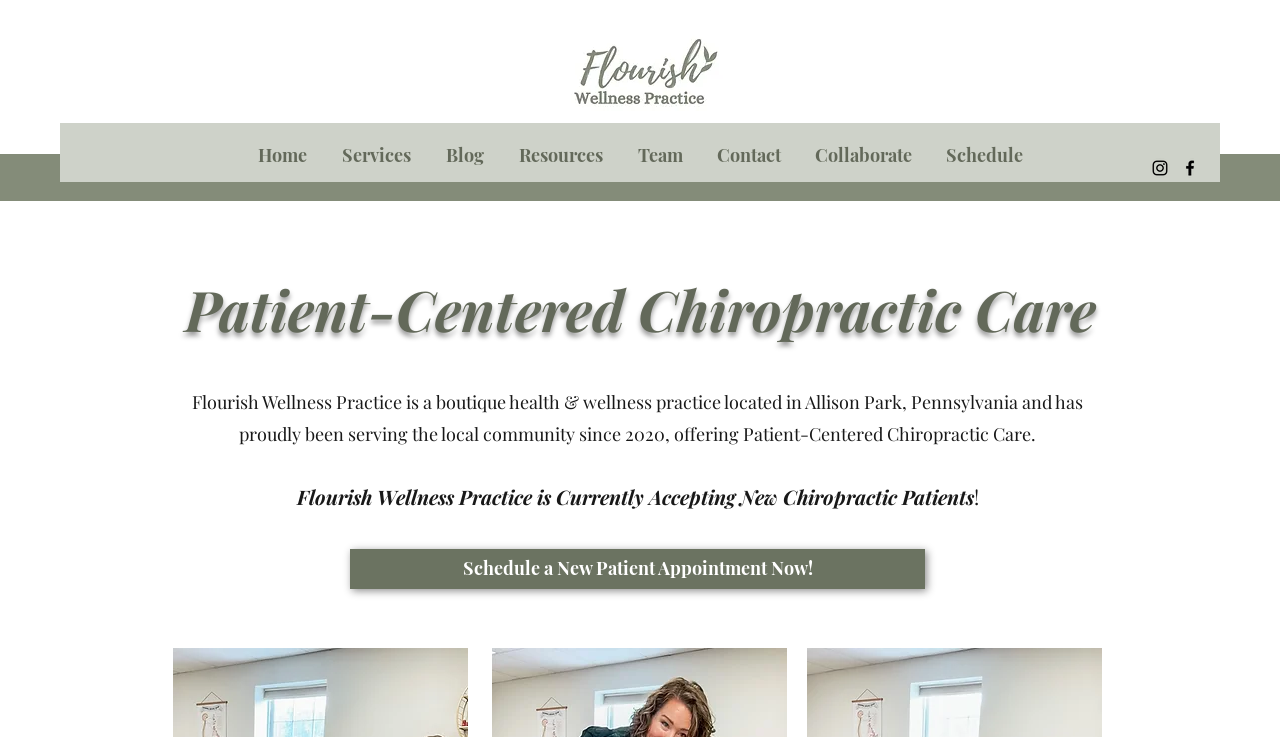Could you locate the bounding box coordinates for the section that should be clicked to accomplish this task: "Click on the 'Brokers' button".

None